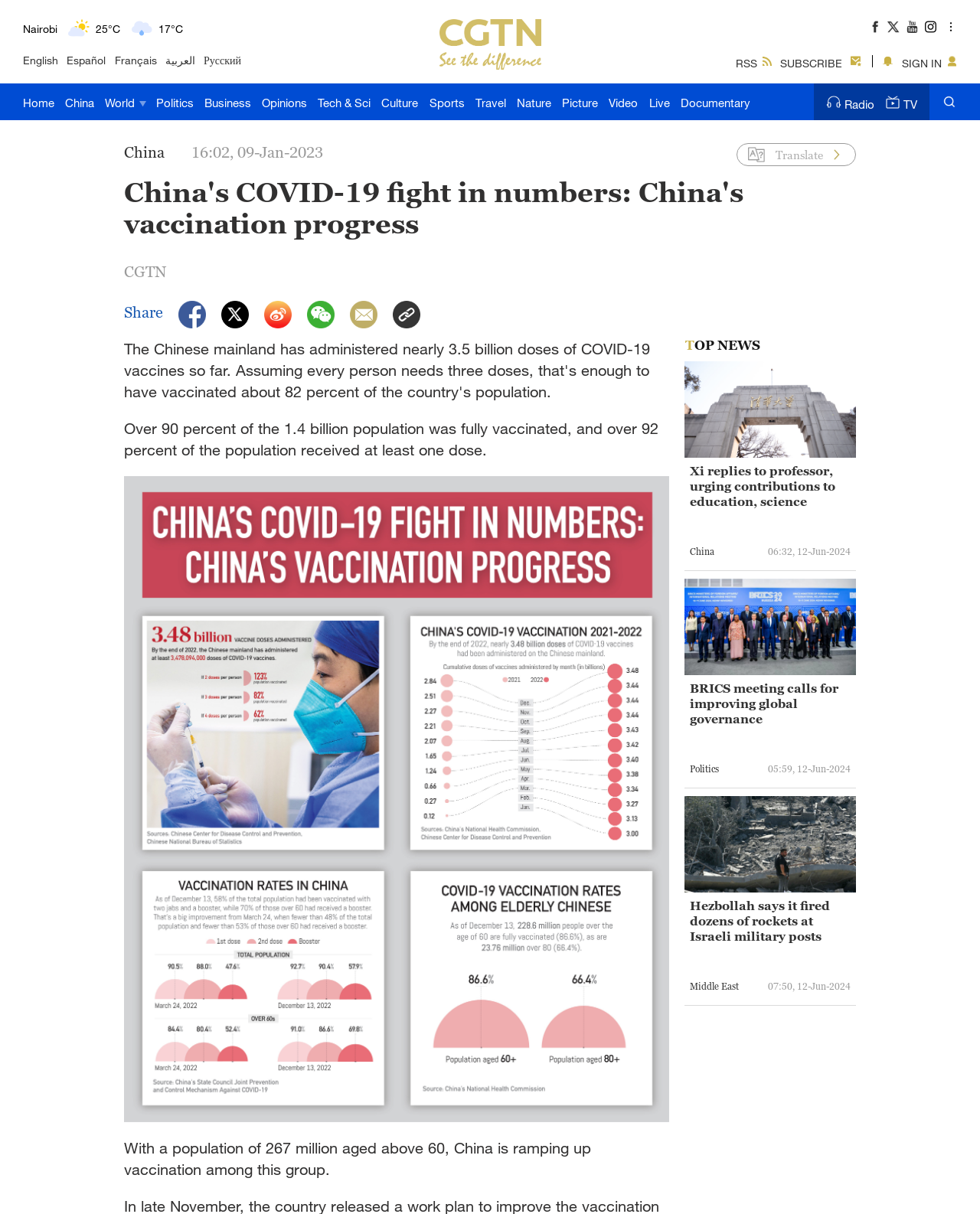Answer this question using a single word or a brief phrase:
What is the current temperature in Delhi?

46°C